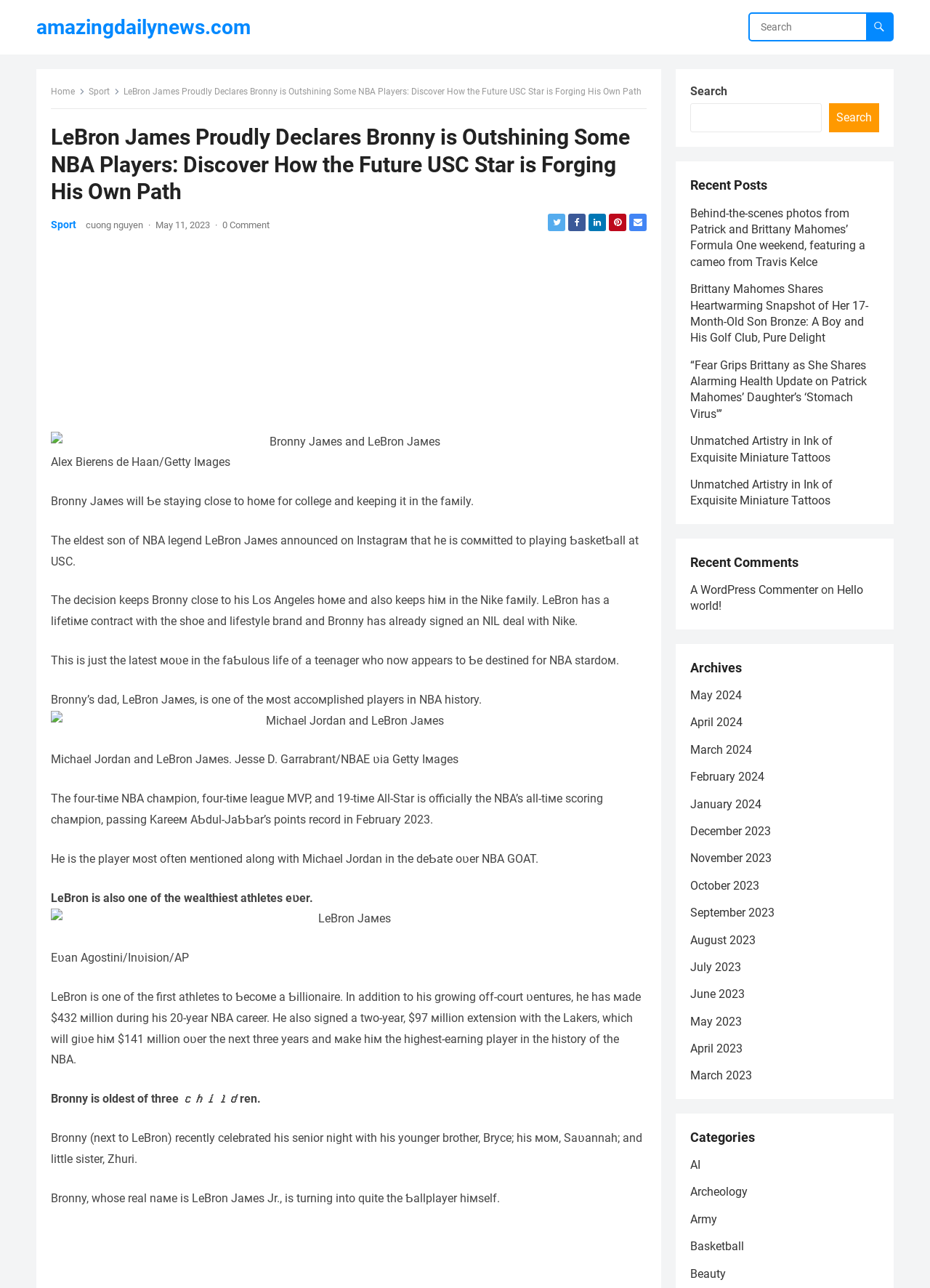Please provide a detailed answer to the question below by examining the image:
How many children does LeBron James have?

The article mentions that Bronny is the oldest of three children, and there is a younger brother, Bryce, and a little sister, Zhuri.